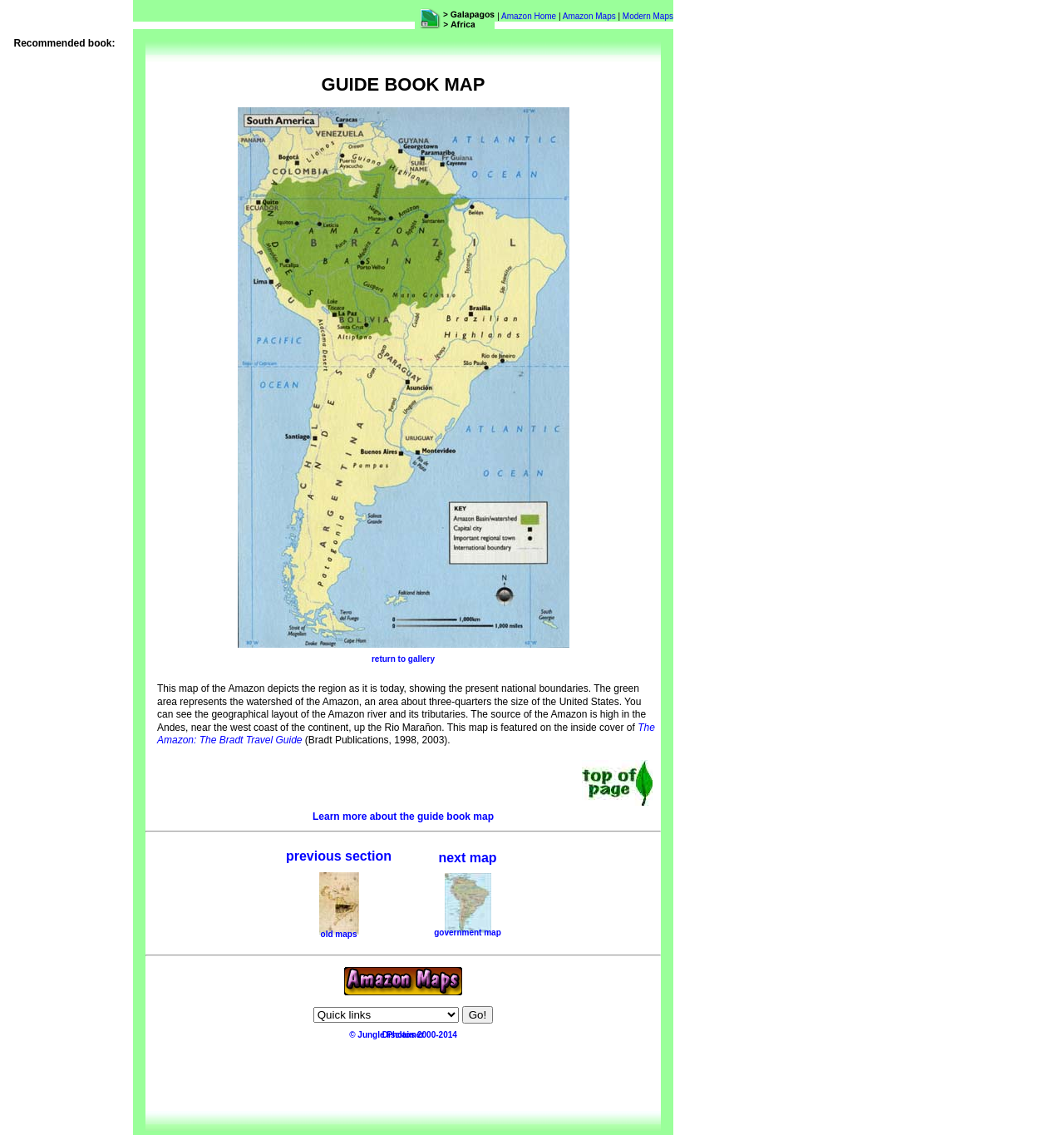Answer the question with a single word or phrase: 
What is the source of the Amazon river?

High in the Andes